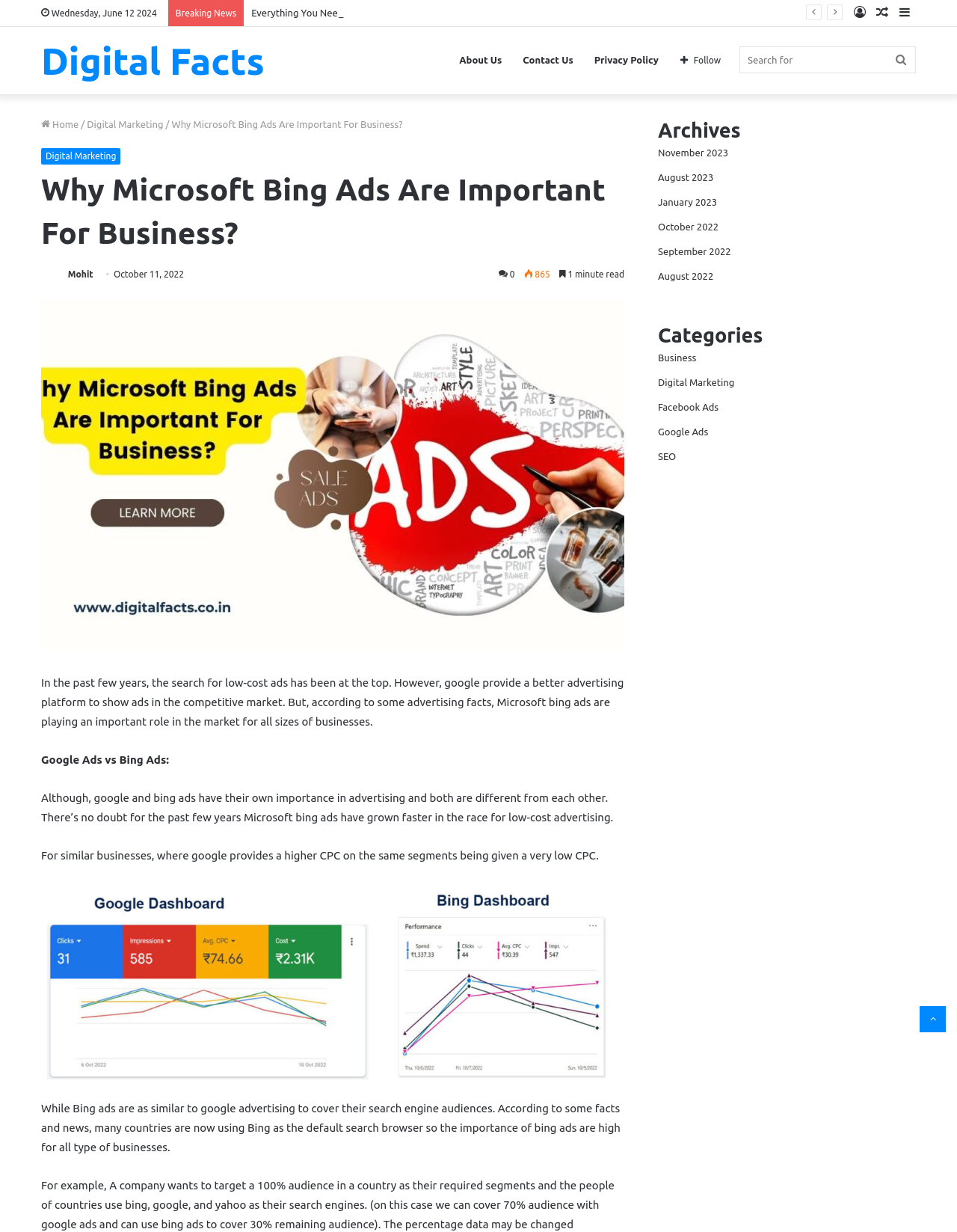Specify the bounding box coordinates of the area to click in order to execute this command: 'Go to Home page'. The coordinates should consist of four float numbers ranging from 0 to 1, and should be formatted as [left, top, right, bottom].

[0.043, 0.097, 0.082, 0.105]